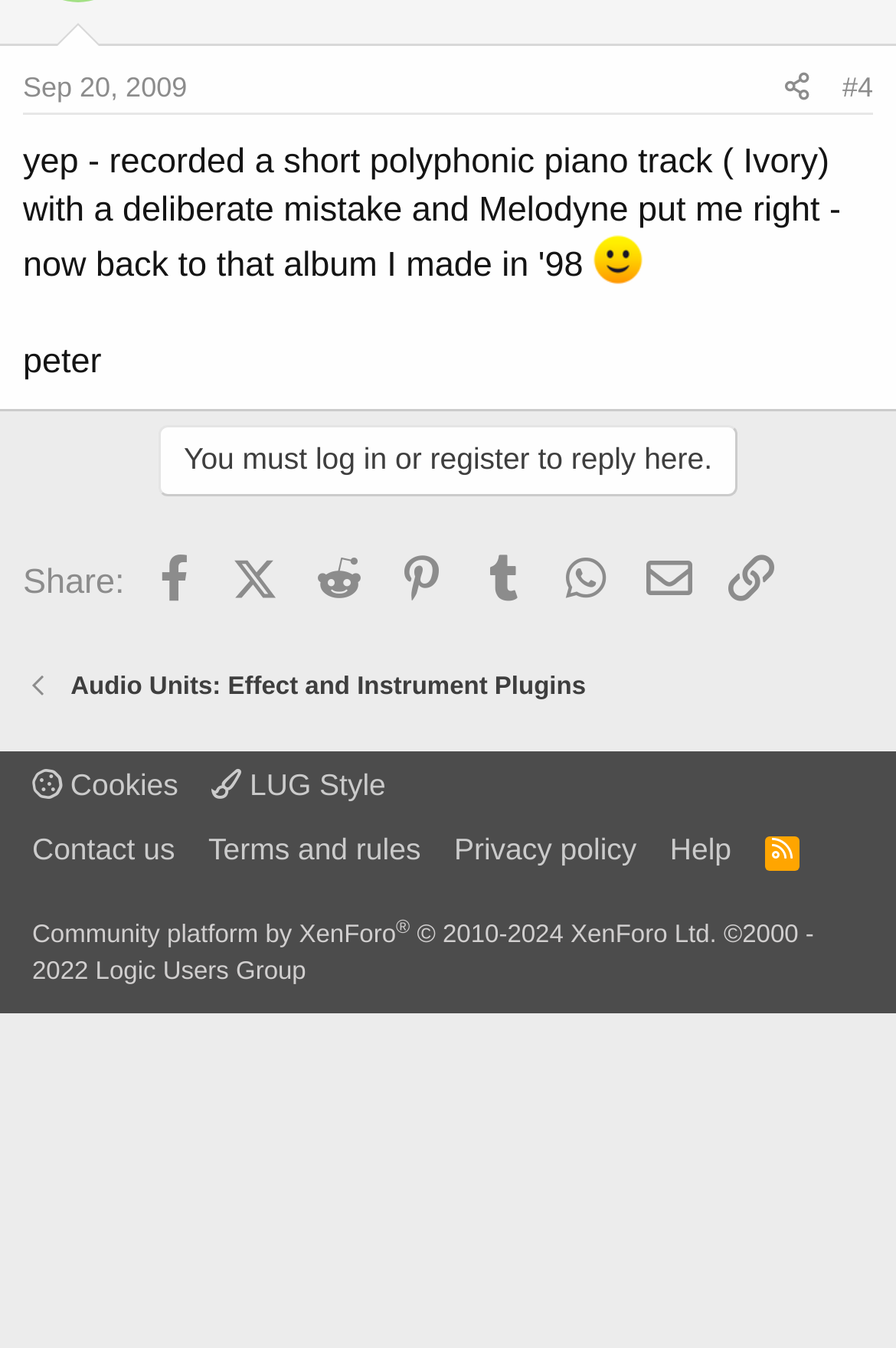Determine the bounding box coordinates of the clickable area required to perform the following instruction: "View the 'Audio Units: Effect and Instrument Plugins' page". The coordinates should be represented as four float numbers between 0 and 1: [left, top, right, bottom].

[0.079, 0.495, 0.654, 0.524]